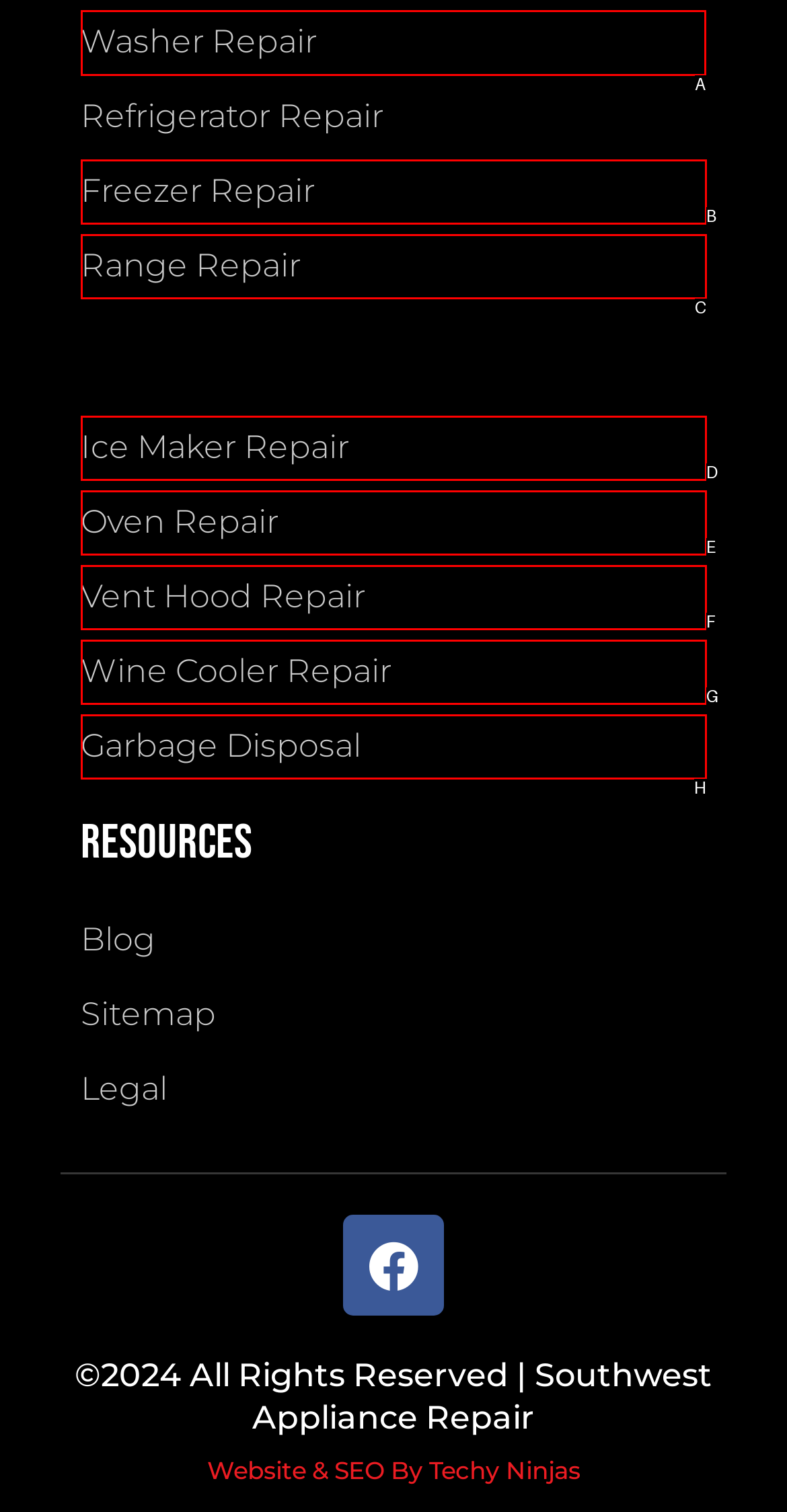Identify the correct UI element to click on to achieve the task: view about page. Provide the letter of the appropriate element directly from the available choices.

None